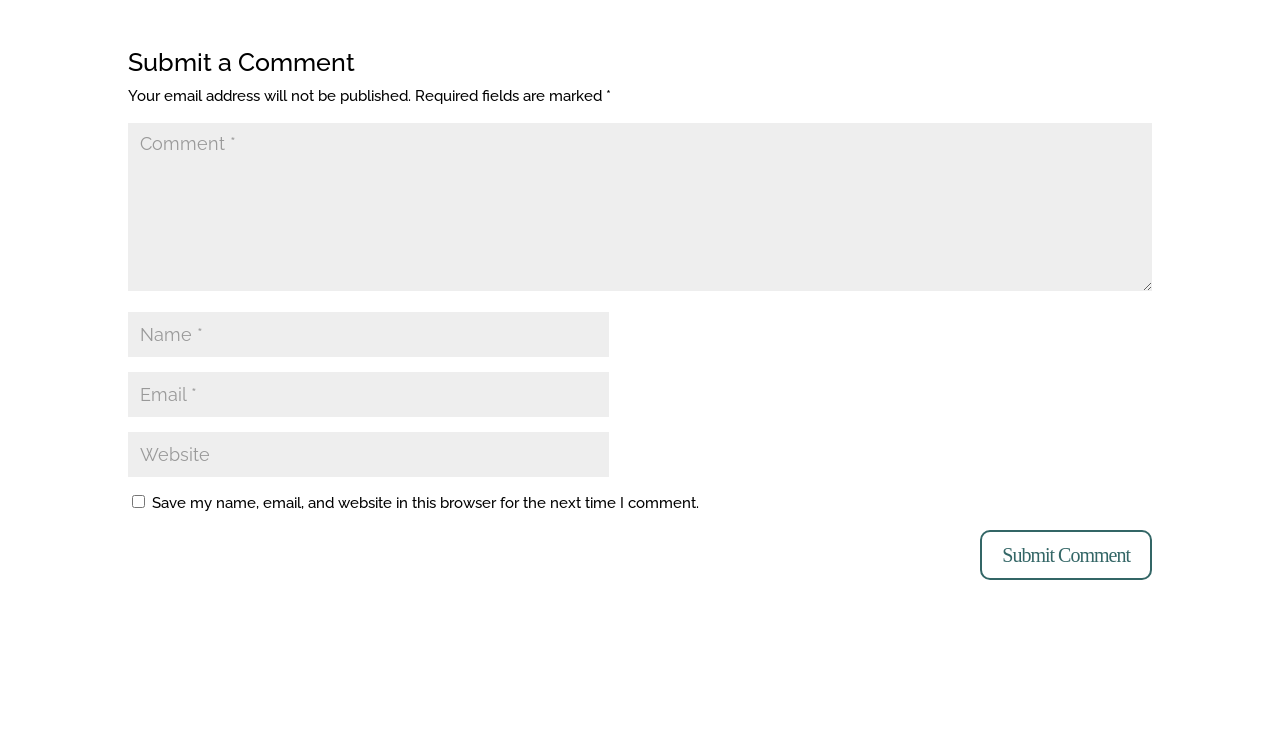Answer the following inquiry with a single word or phrase:
How many links are in the footer?

7